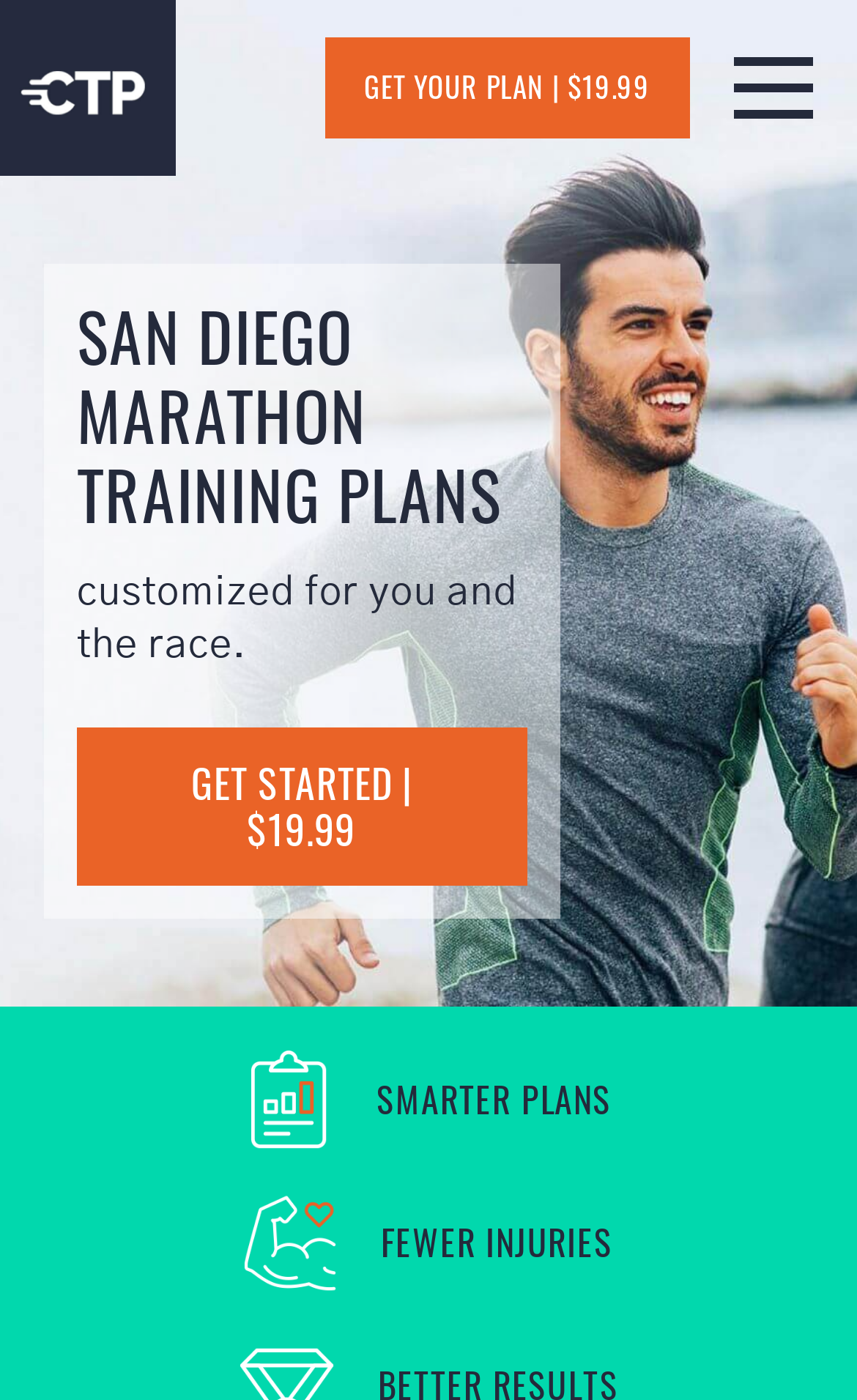Extract the bounding box coordinates of the UI element described: "Get Your Plan | $19.99". Provide the coordinates in the format [left, top, right, bottom] with values ranging from 0 to 1.

[0.379, 0.027, 0.805, 0.099]